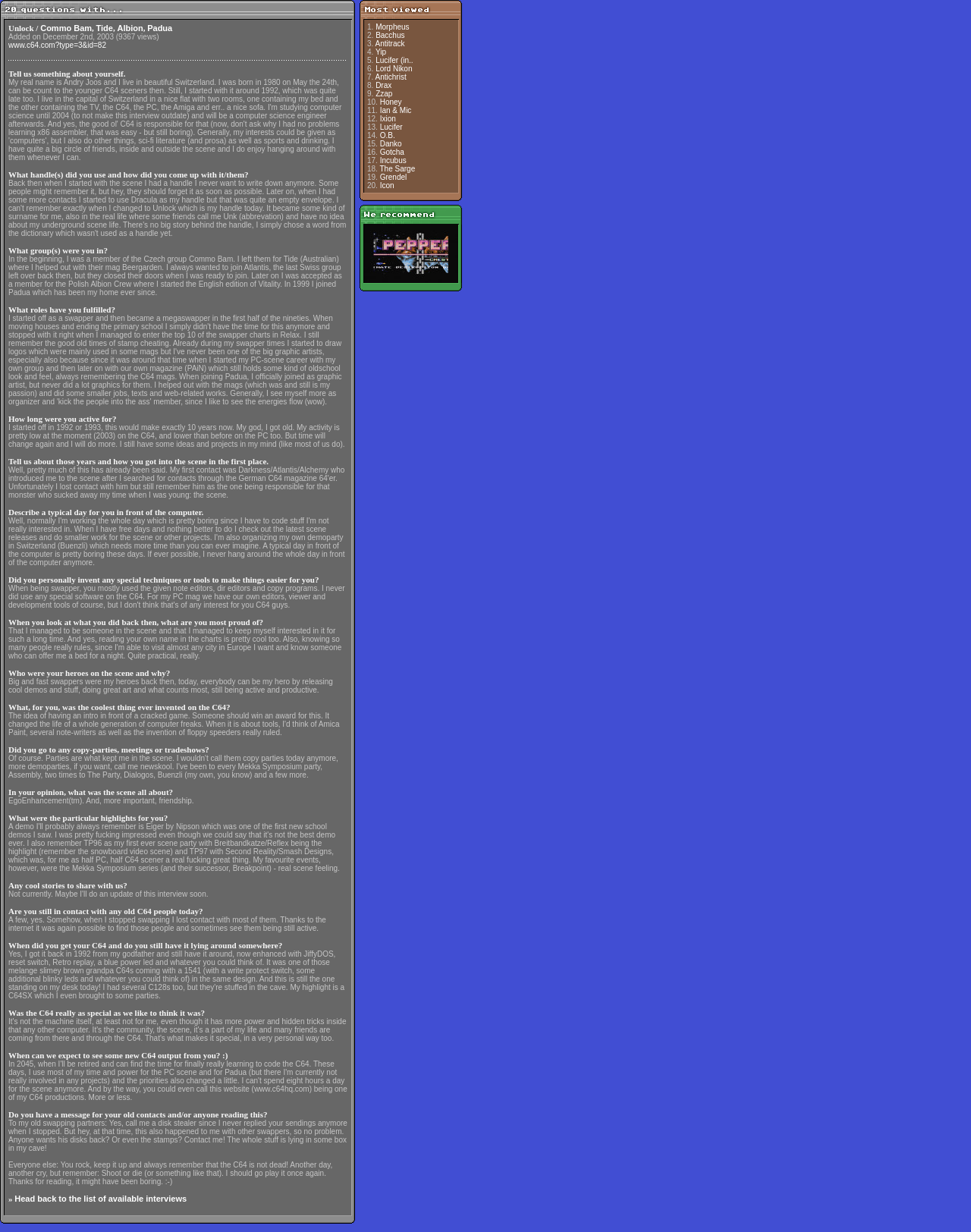Using the description "Morpheus", locate and provide the bounding box of the UI element.

[0.387, 0.018, 0.422, 0.025]